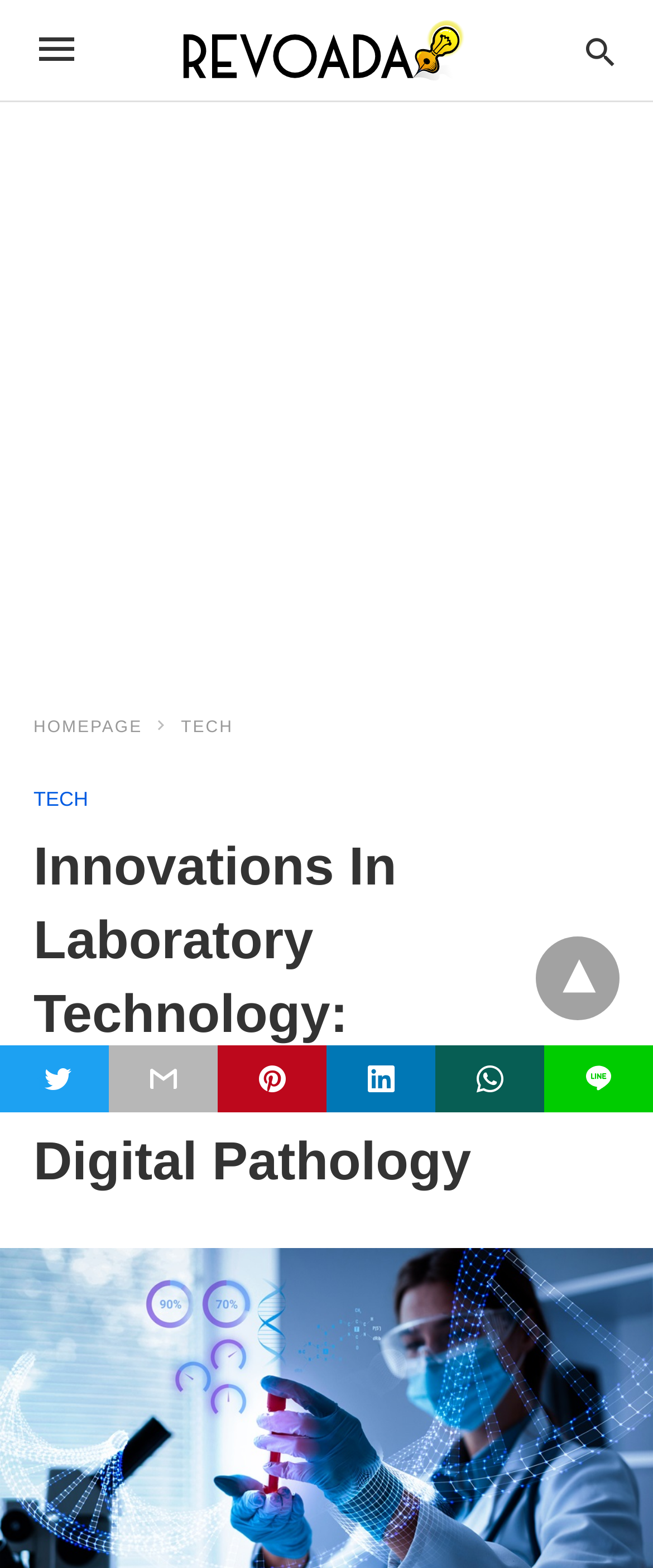Find the bounding box coordinates for the area you need to click to carry out the instruction: "view tech page". The coordinates should be four float numbers between 0 and 1, indicated as [left, top, right, bottom].

[0.277, 0.458, 0.357, 0.47]